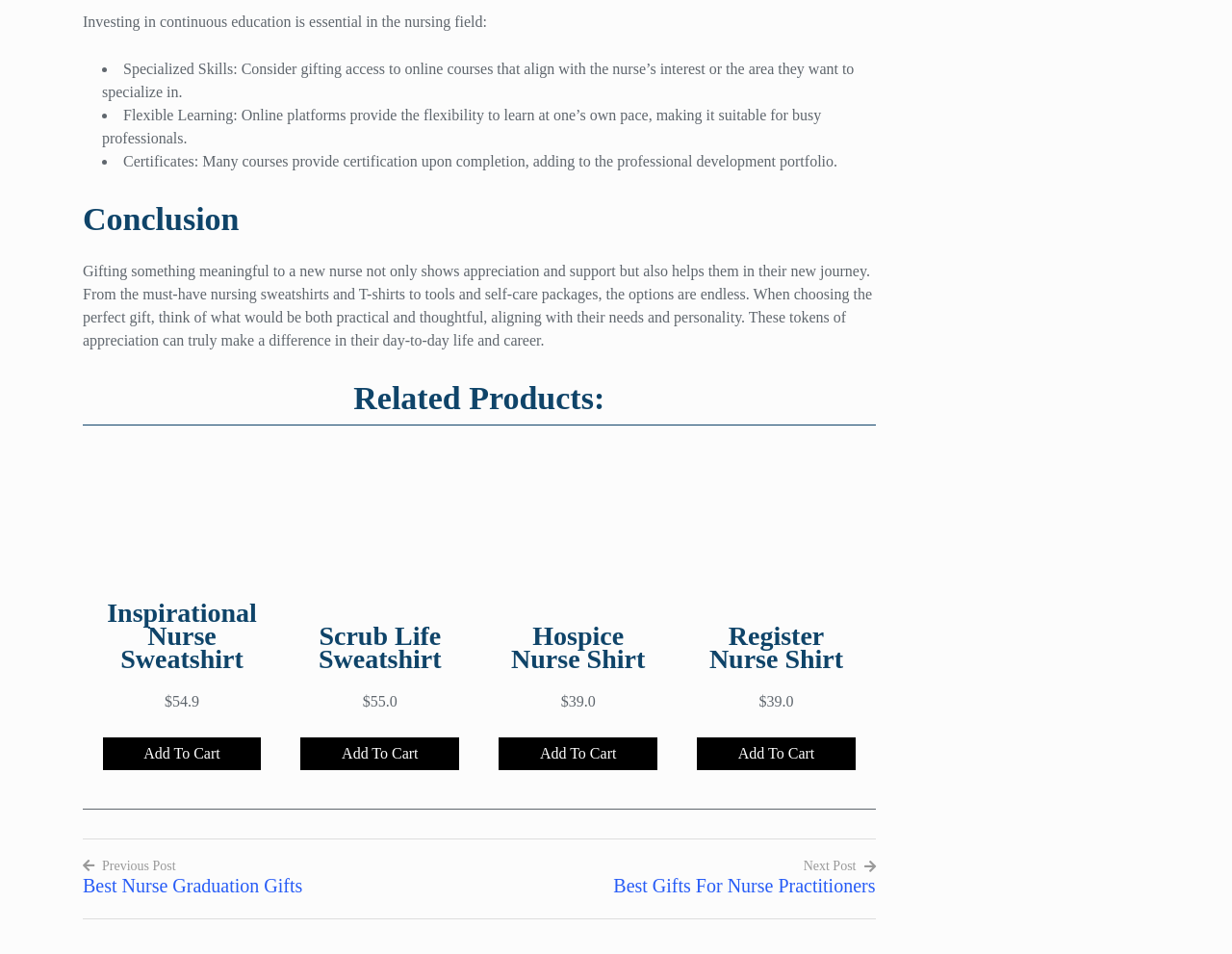Bounding box coordinates are specified in the format (top-left x, top-left y, bottom-right x, bottom-right y). All values are floating point numbers bounded between 0 and 1. Please provide the bounding box coordinate of the region this sentence describes: Add To Cart

[0.244, 0.773, 0.373, 0.807]